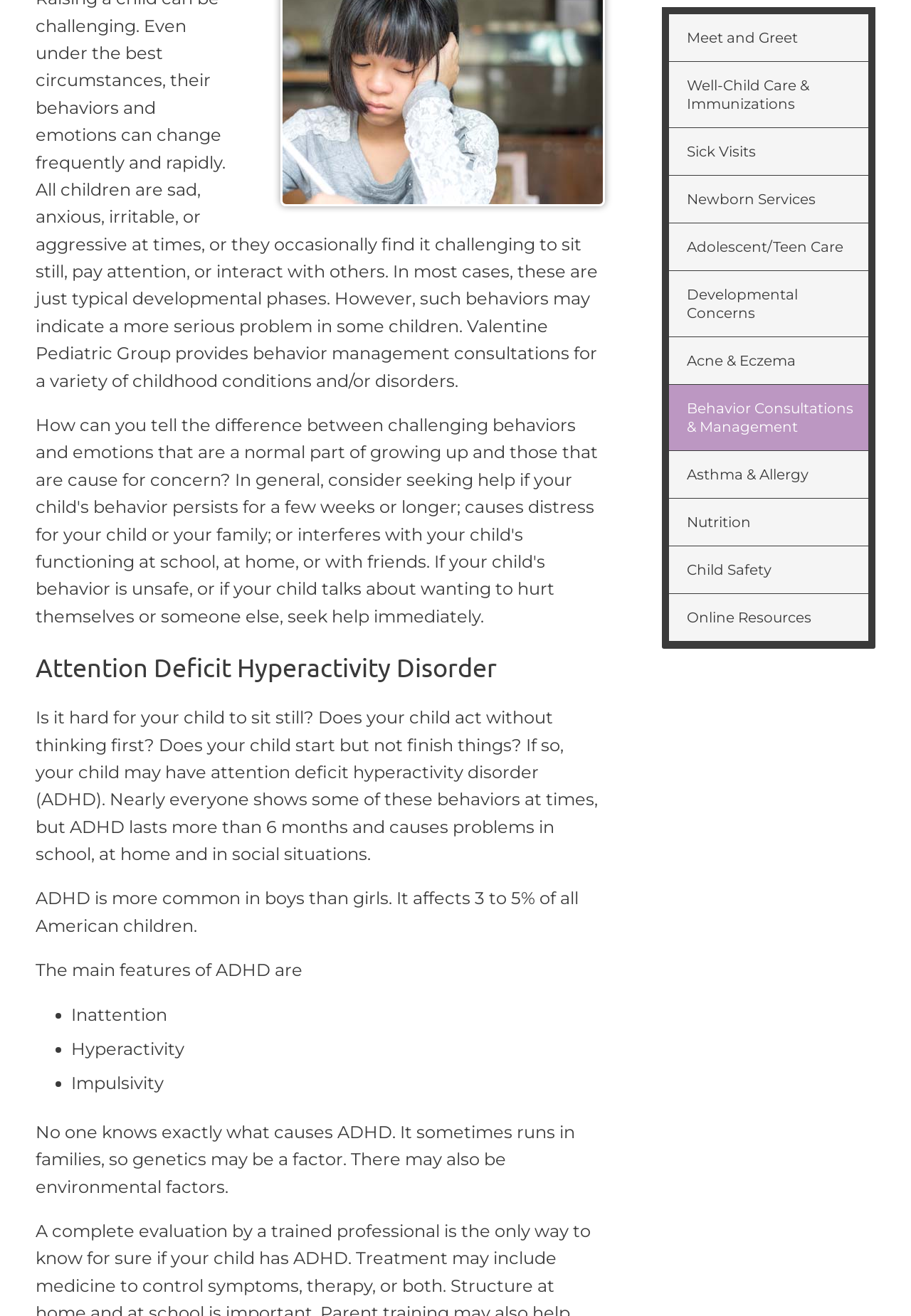Given the element description Asthma & Allergy, specify the bounding box coordinates of the corresponding UI element in the format (top-left x, top-left y, bottom-right x, bottom-right y). All values must be between 0 and 1.

[0.734, 0.343, 0.953, 0.378]